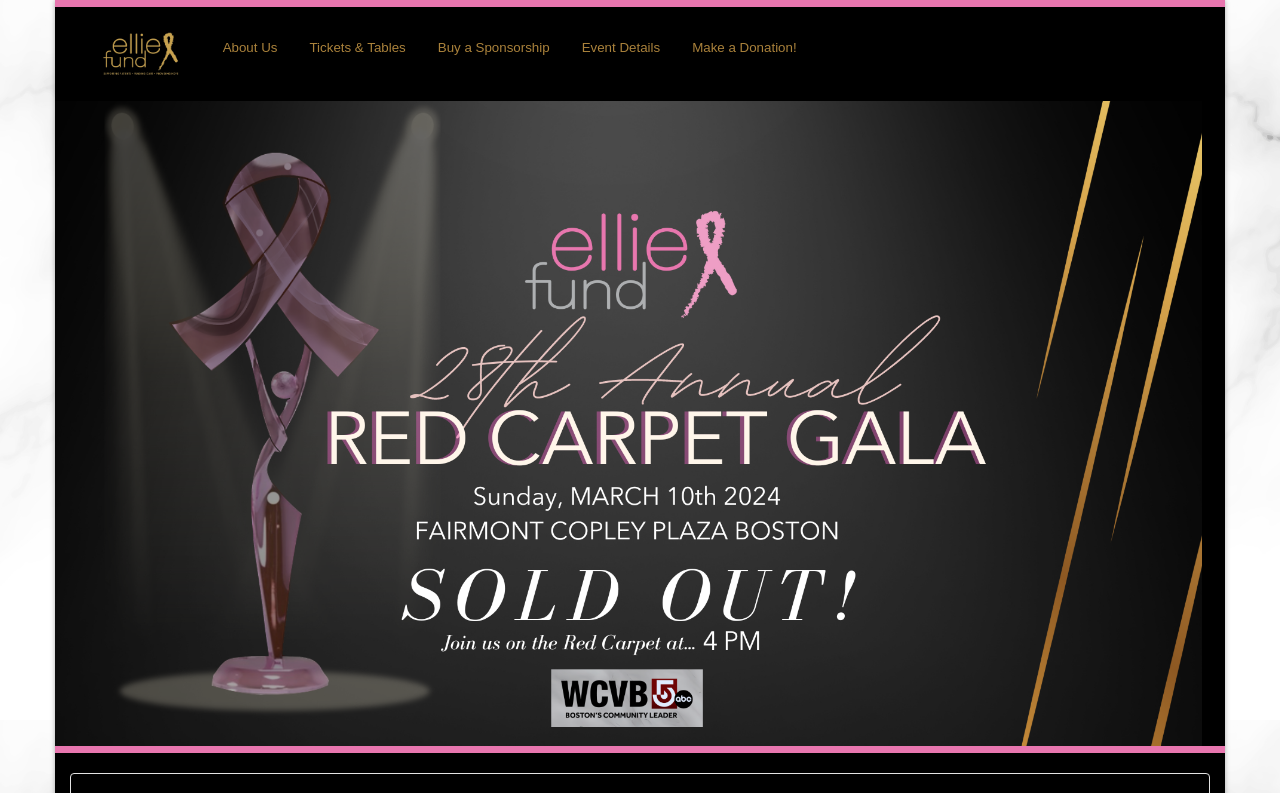What is the purpose of the 'Make a Donation!' link? Refer to the image and provide a one-word or short phrase answer.

To donate